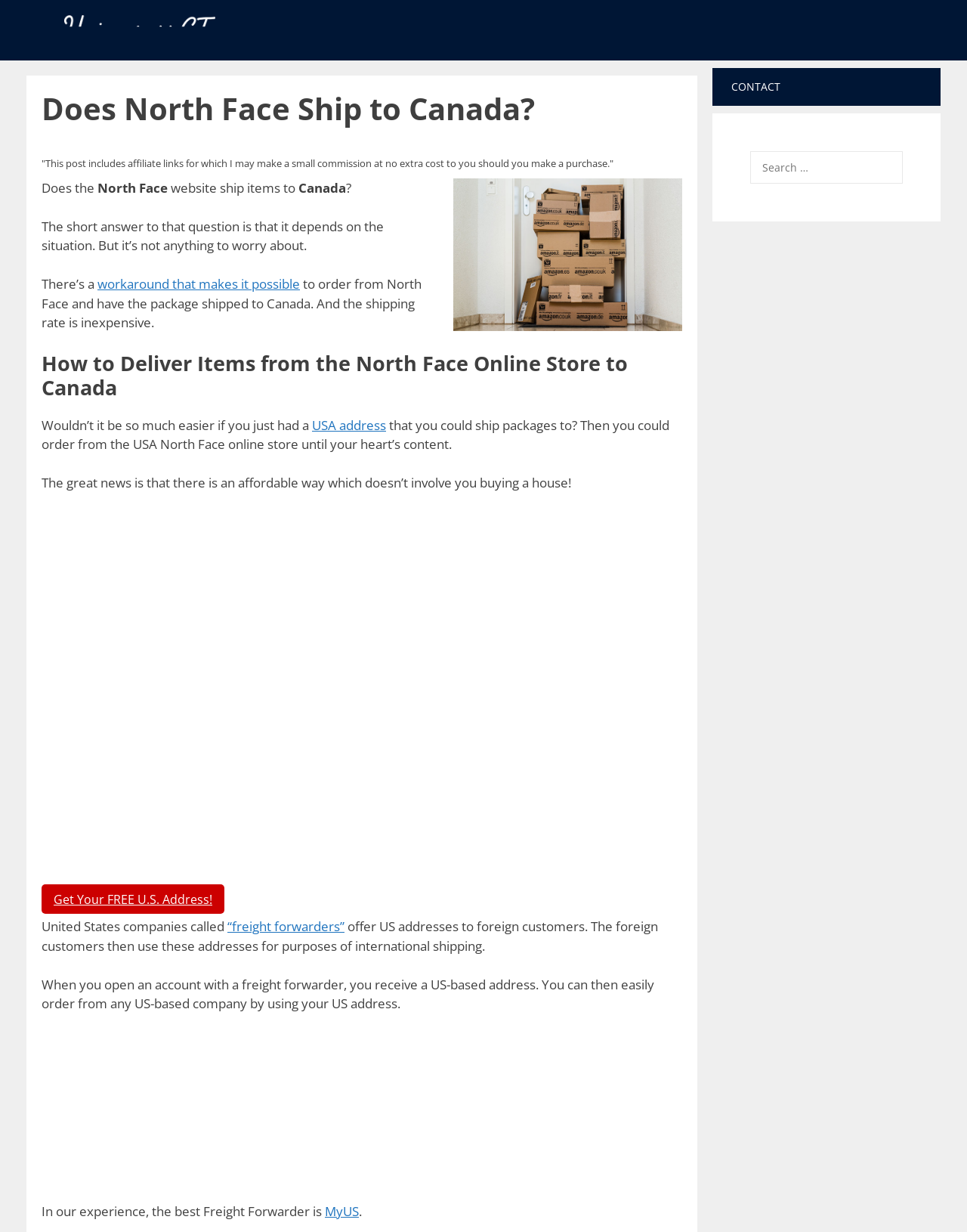Given the following UI element description: "Guest registration form", find the bounding box coordinates in the webpage screenshot.

None